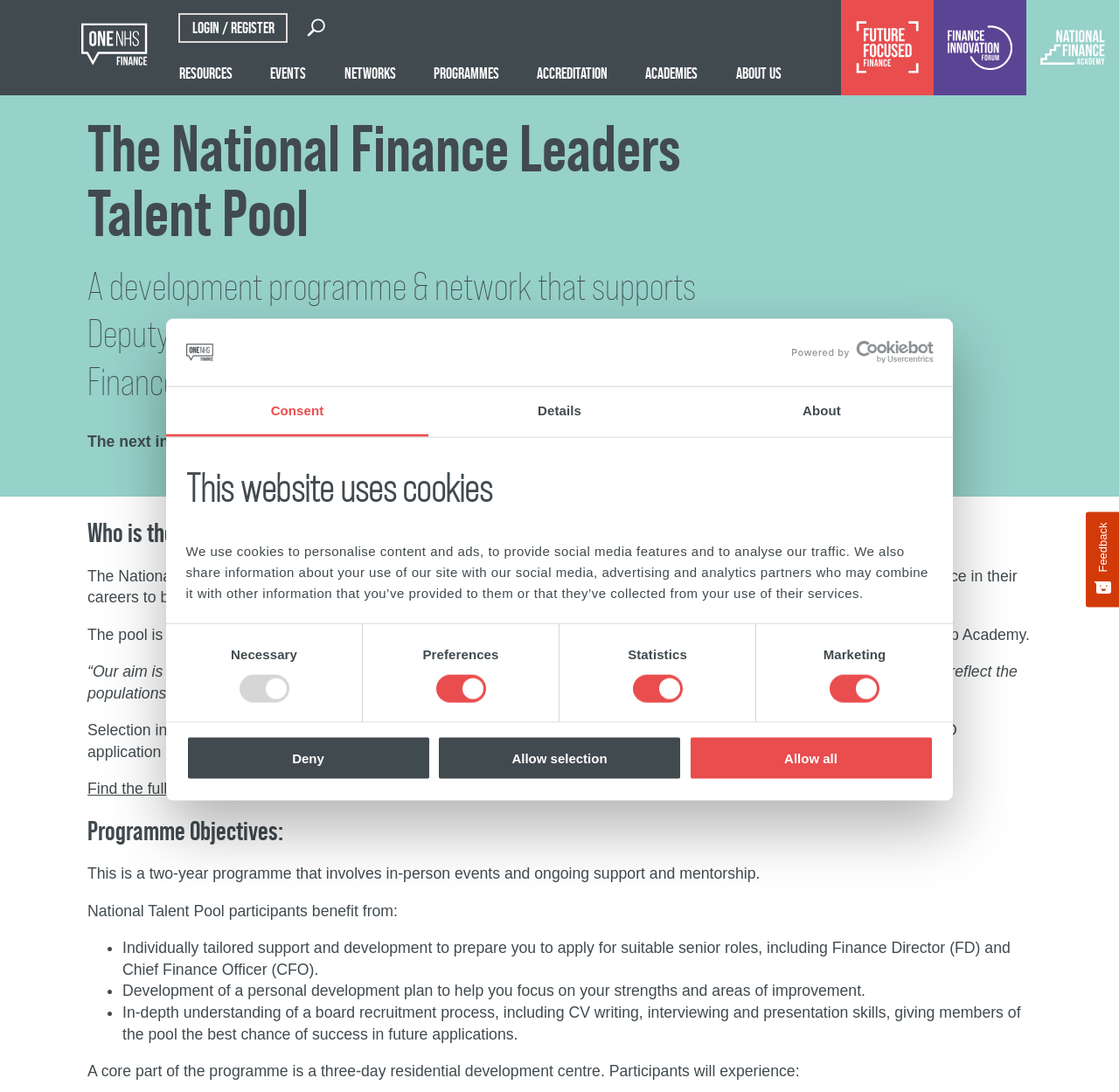Identify the bounding box coordinates for the region of the element that should be clicked to carry out the instruction: "Learn about the history". The bounding box coordinates should be four float numbers between 0 and 1, i.e., [left, top, right, bottom].

None